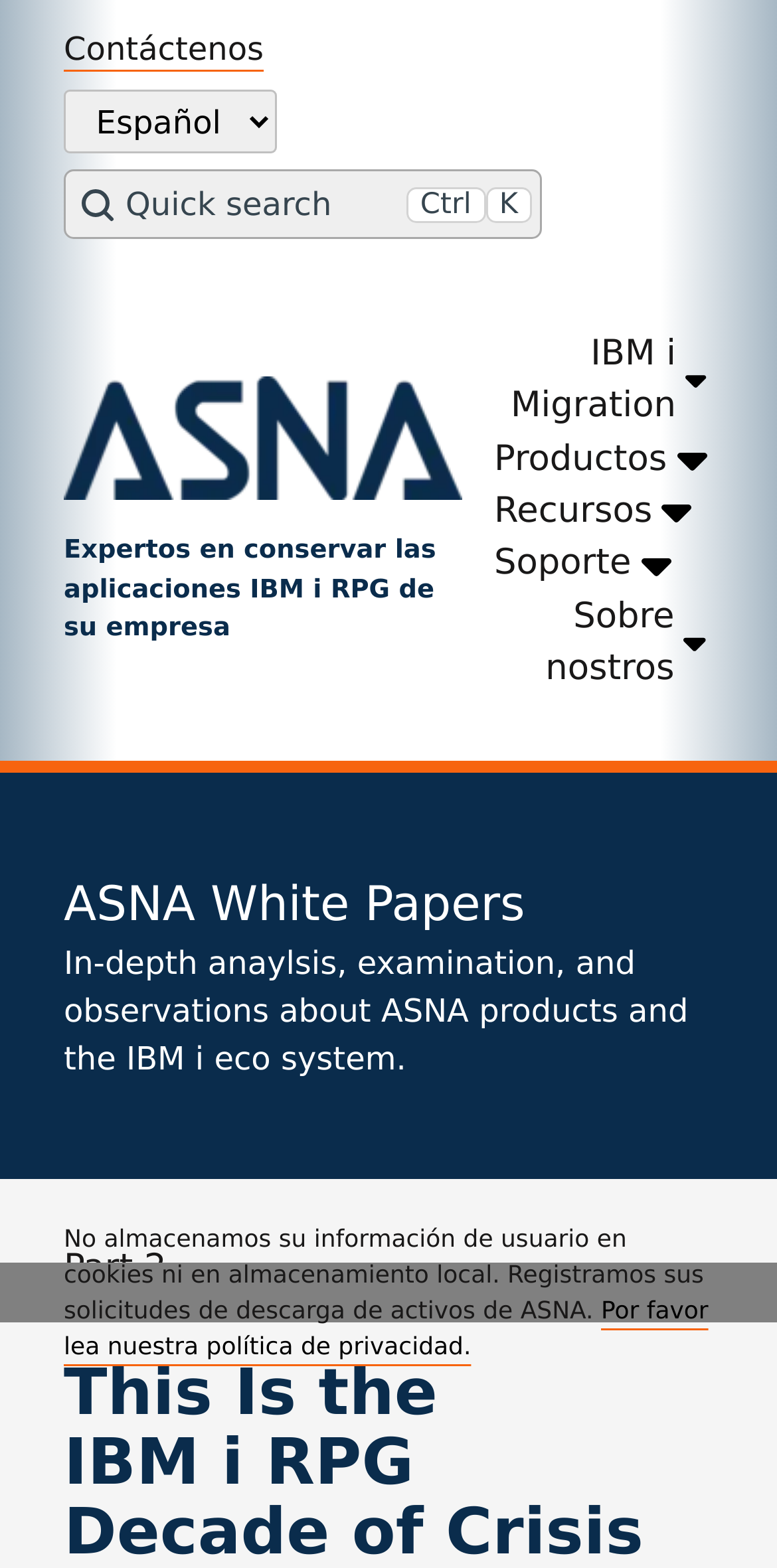Please find the bounding box coordinates of the element's region to be clicked to carry out this instruction: "Fill in the company name".

[0.272, 0.187, 0.71, 0.214]